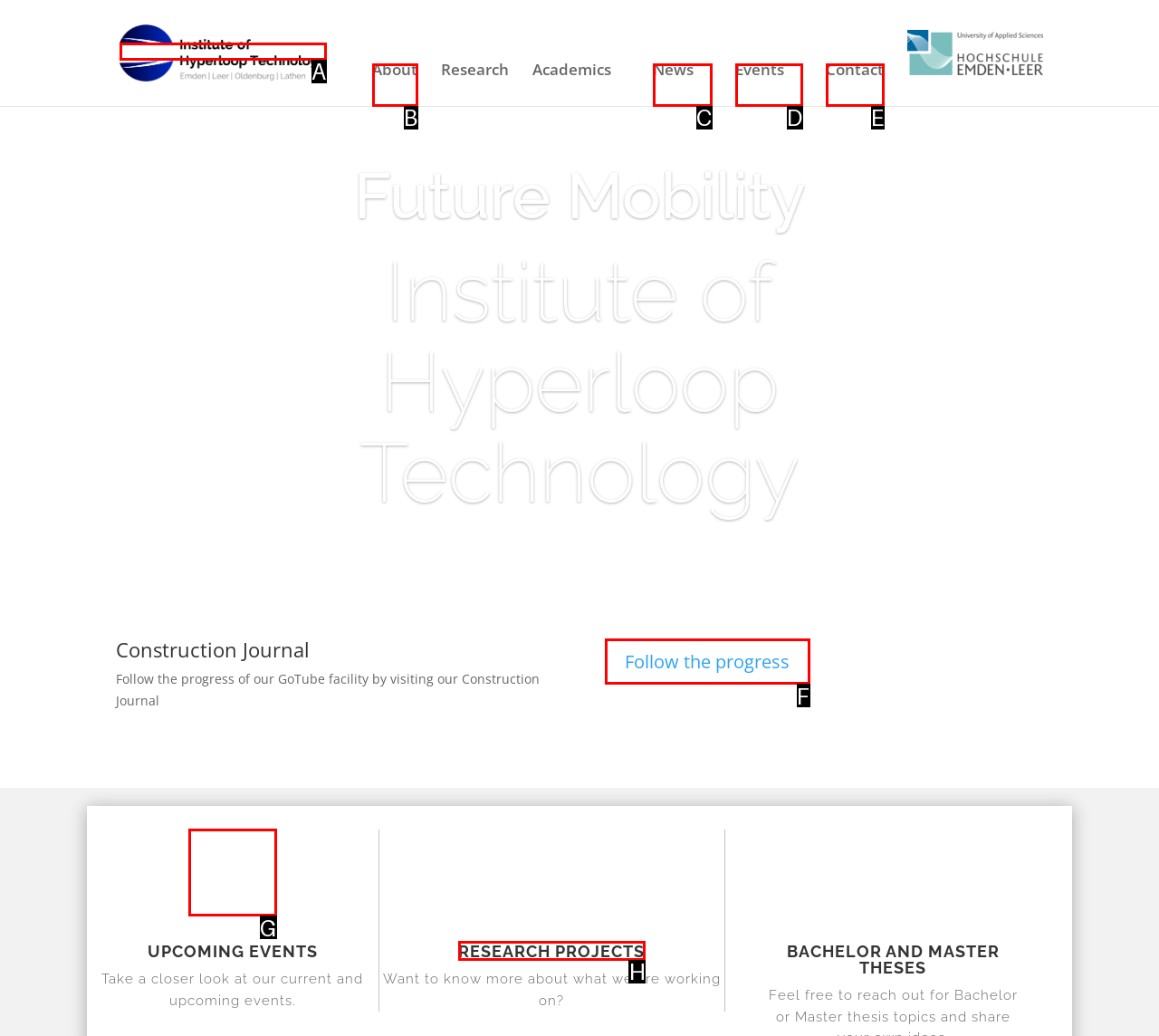From the given choices, which option should you click to complete this task: View recent posts? Answer with the letter of the correct option.

None